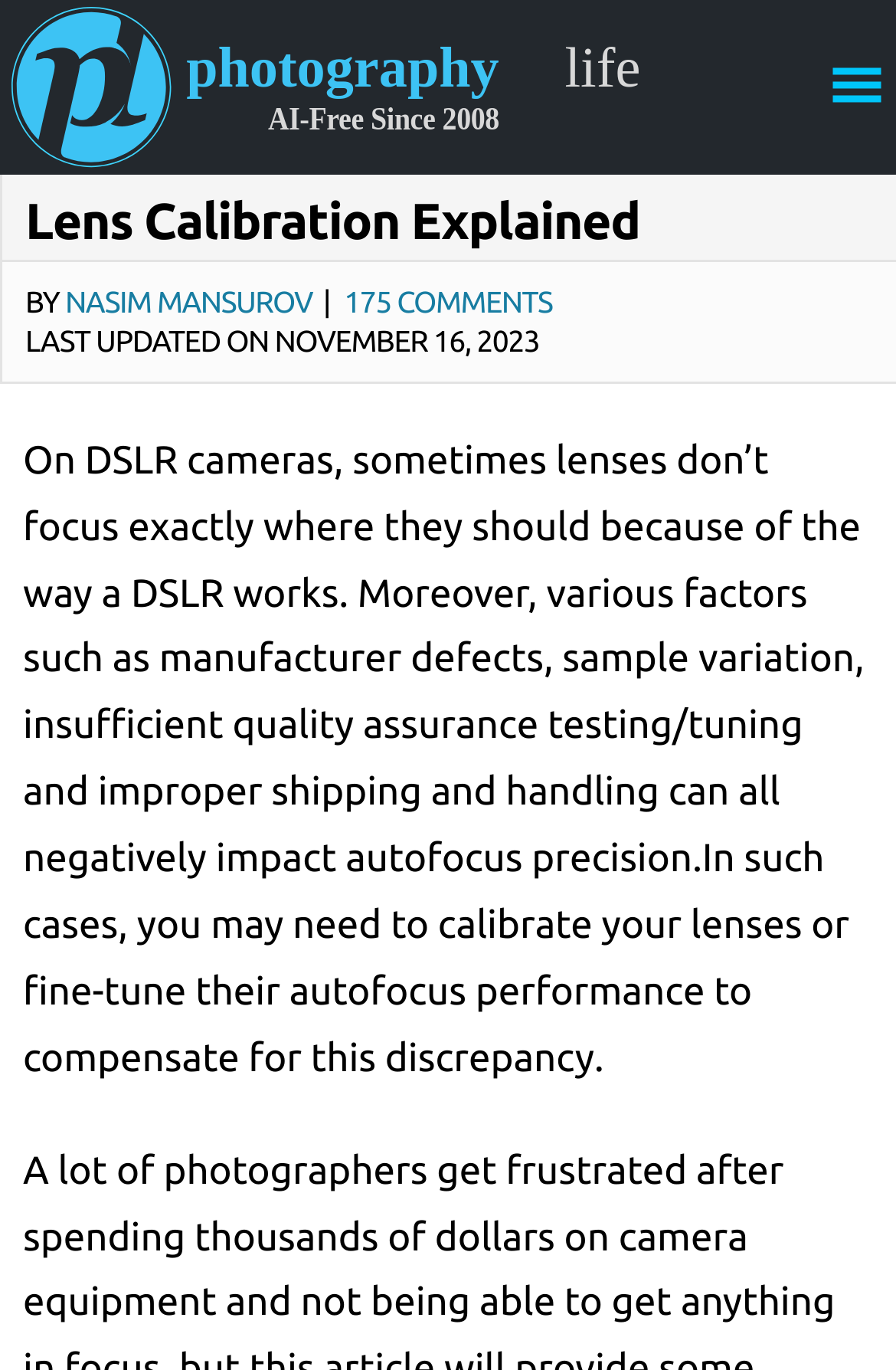Identify the bounding box coordinates for the UI element described as: "About Us". The coordinates should be provided as four floats between 0 and 1: [left, top, right, bottom].

None